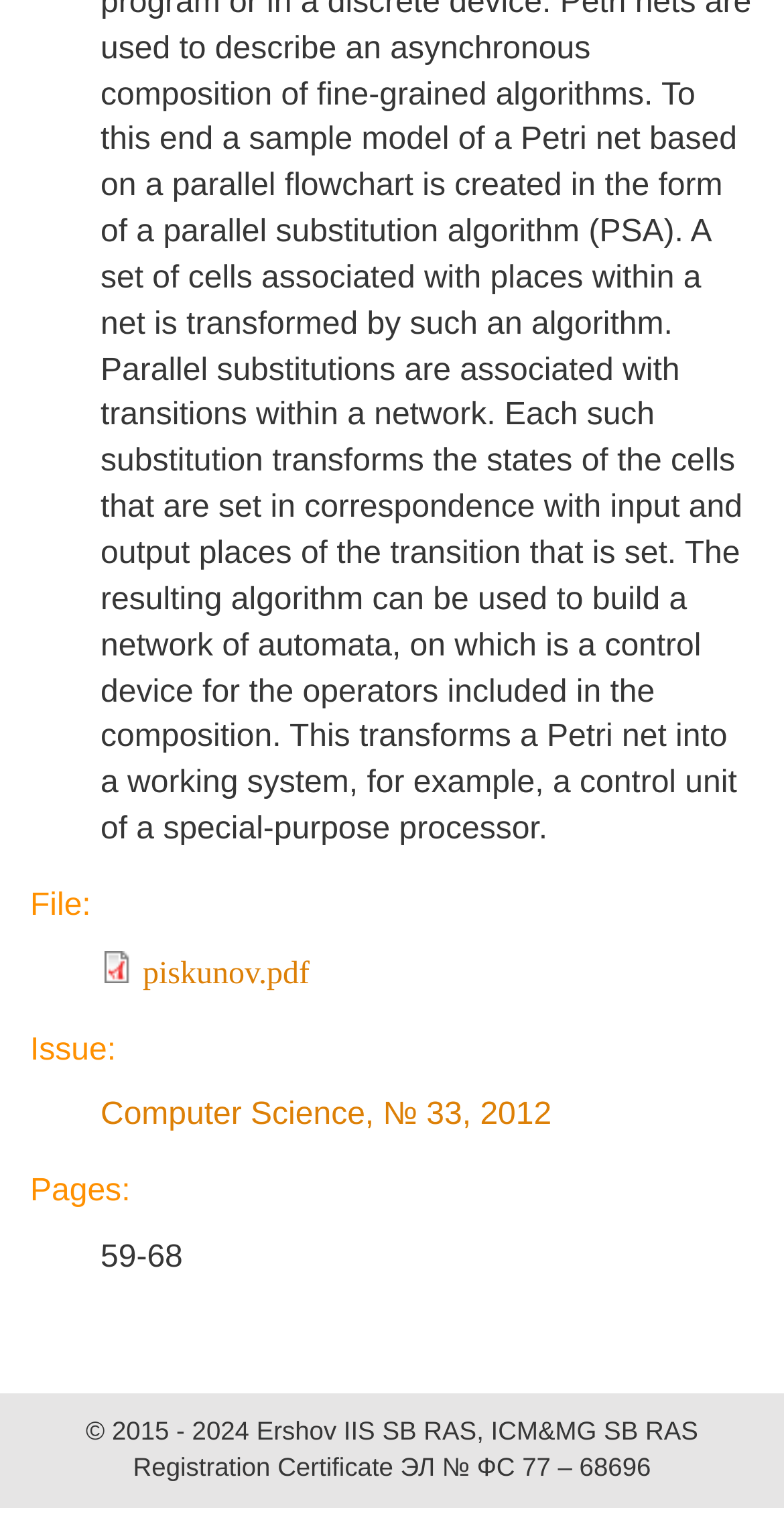Provide a brief response using a word or short phrase to this question:
What is the registration certificate number?

ЭЛ № ФС 77 – 68696